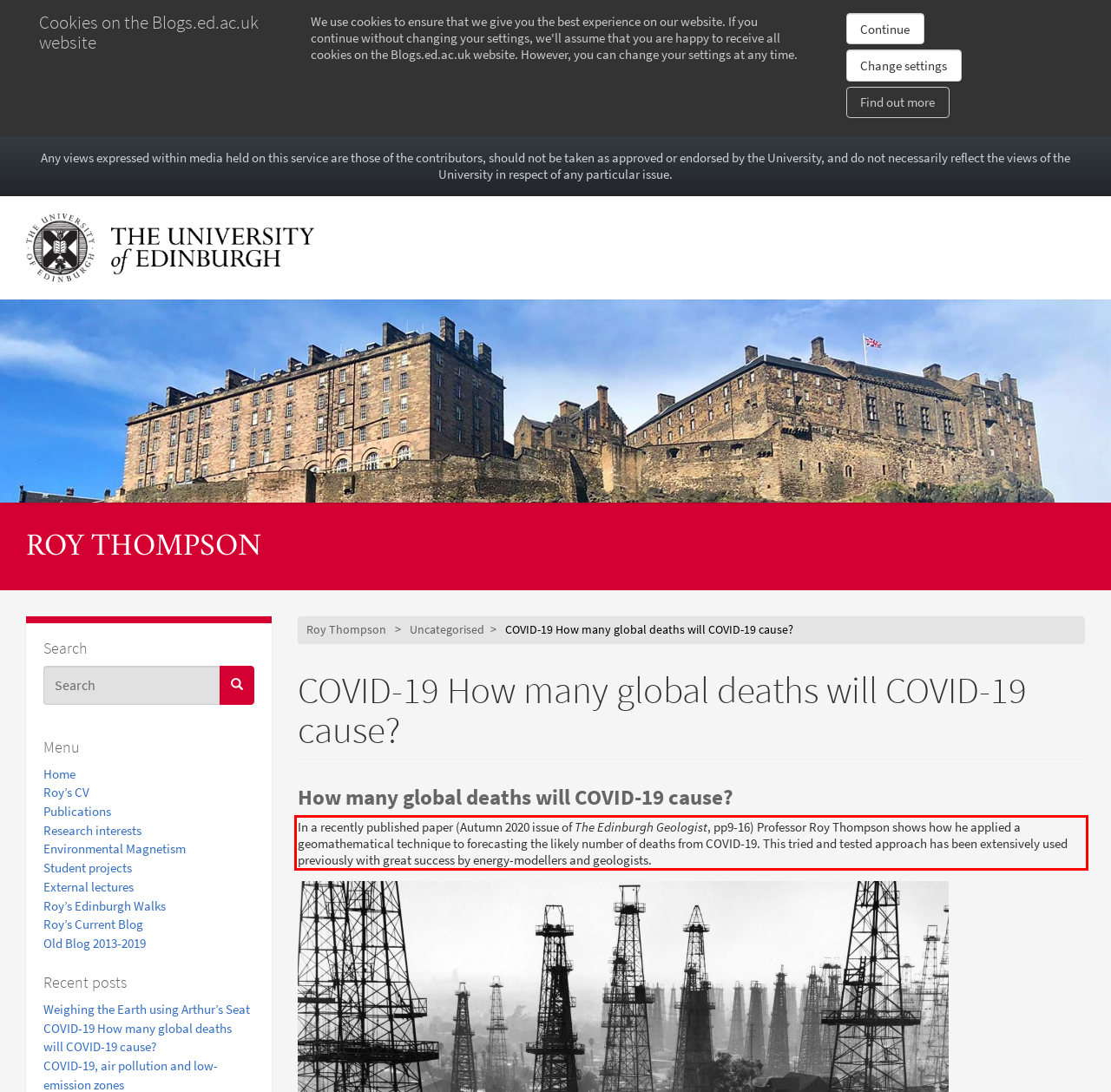Given the screenshot of the webpage, identify the red bounding box, and recognize the text content inside that red bounding box.

In a recently published paper (Autumn 2020 issue of The Edinburgh Geologist, pp9-16) Professor Roy Thompson shows how he applied a geomathematical technique to forecasting the likely number of deaths from COVID-19. This tried and tested approach has been extensively used previously with great success by energy-modellers and geologists.